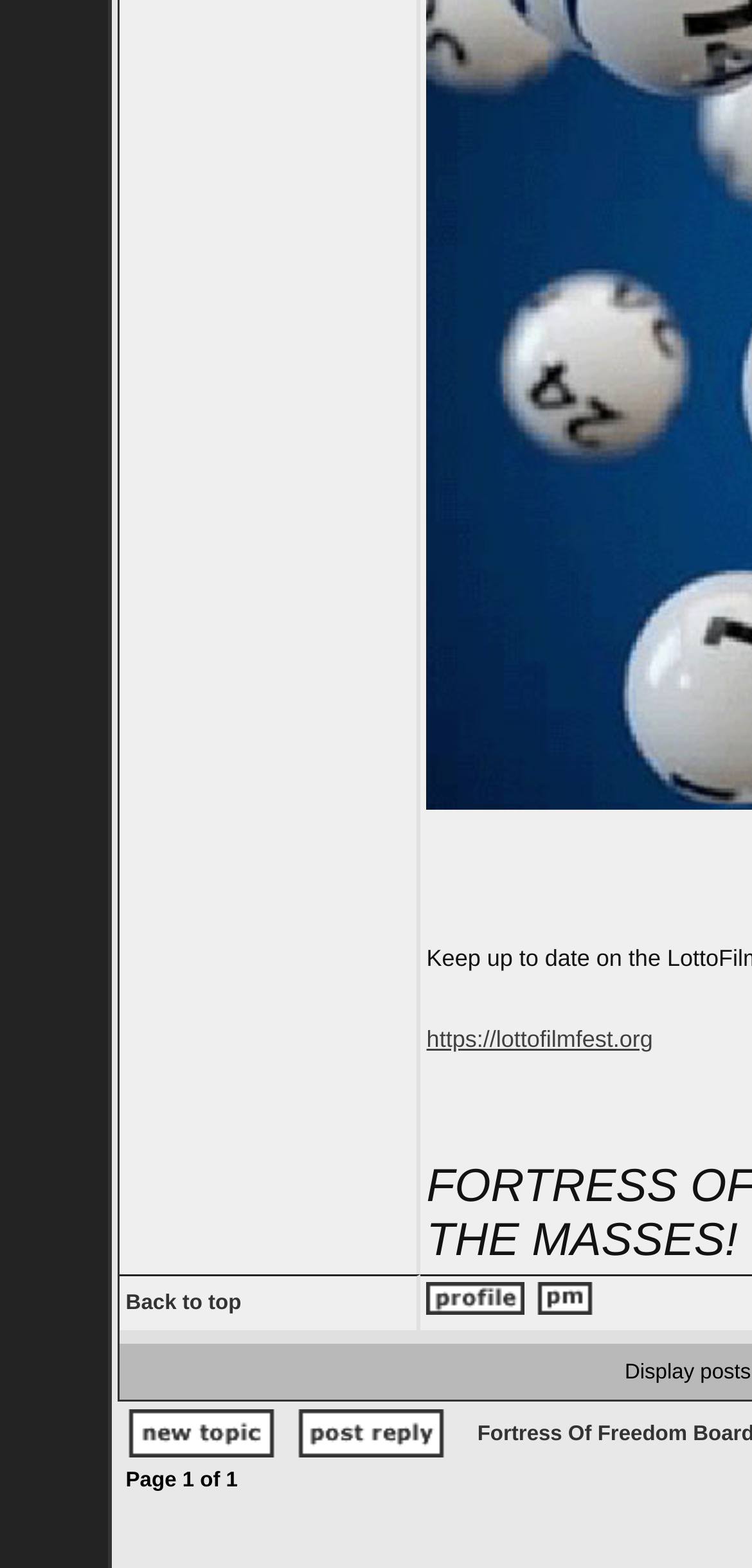Predict the bounding box of the UI element that fits this description: "name="et_pb_contact_message_0" placeholder="Message"".

None